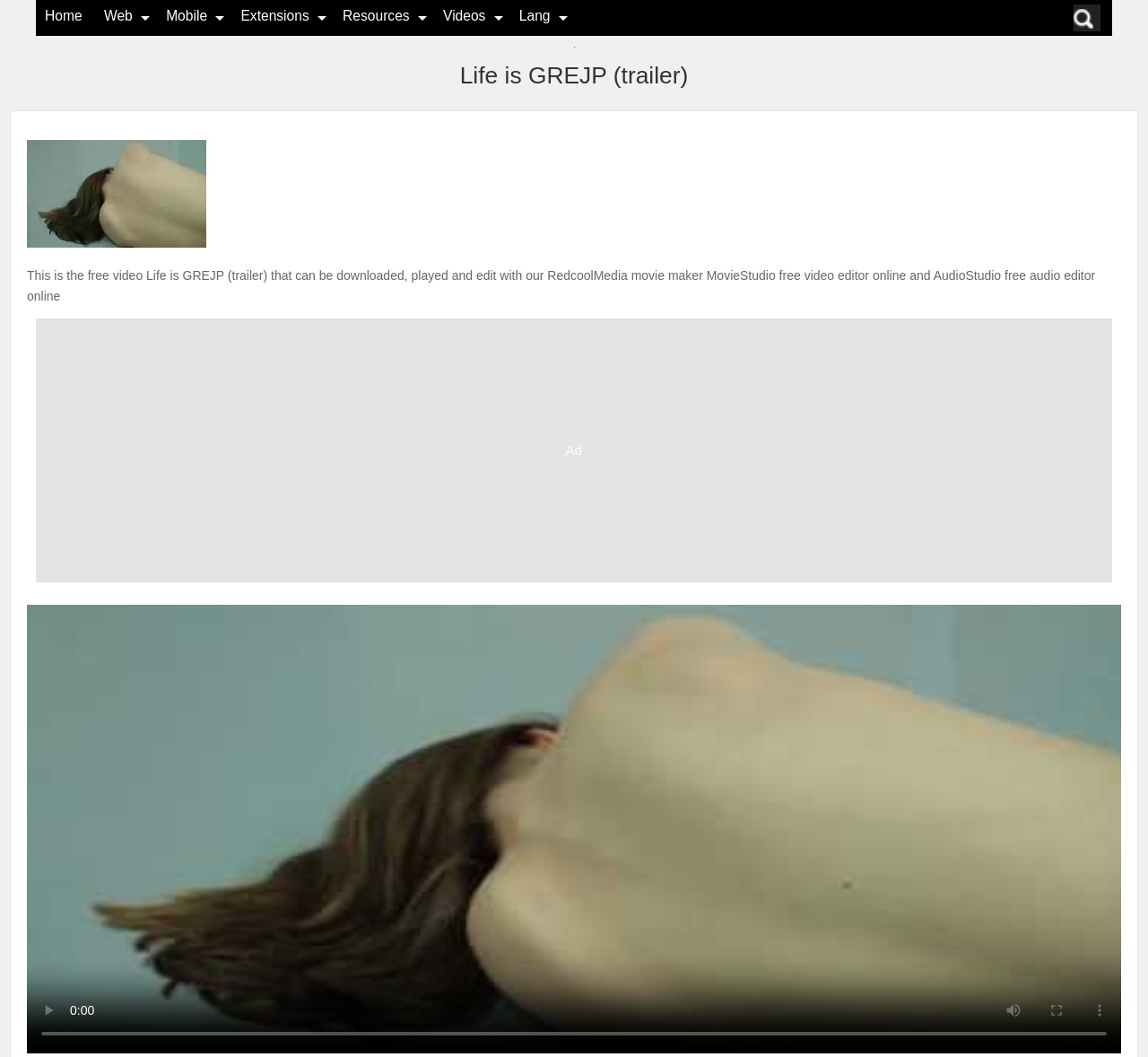Find the bounding box coordinates for the area that should be clicked to accomplish the instruction: "Enter full screen mode".

[0.902, 0.936, 0.939, 0.976]